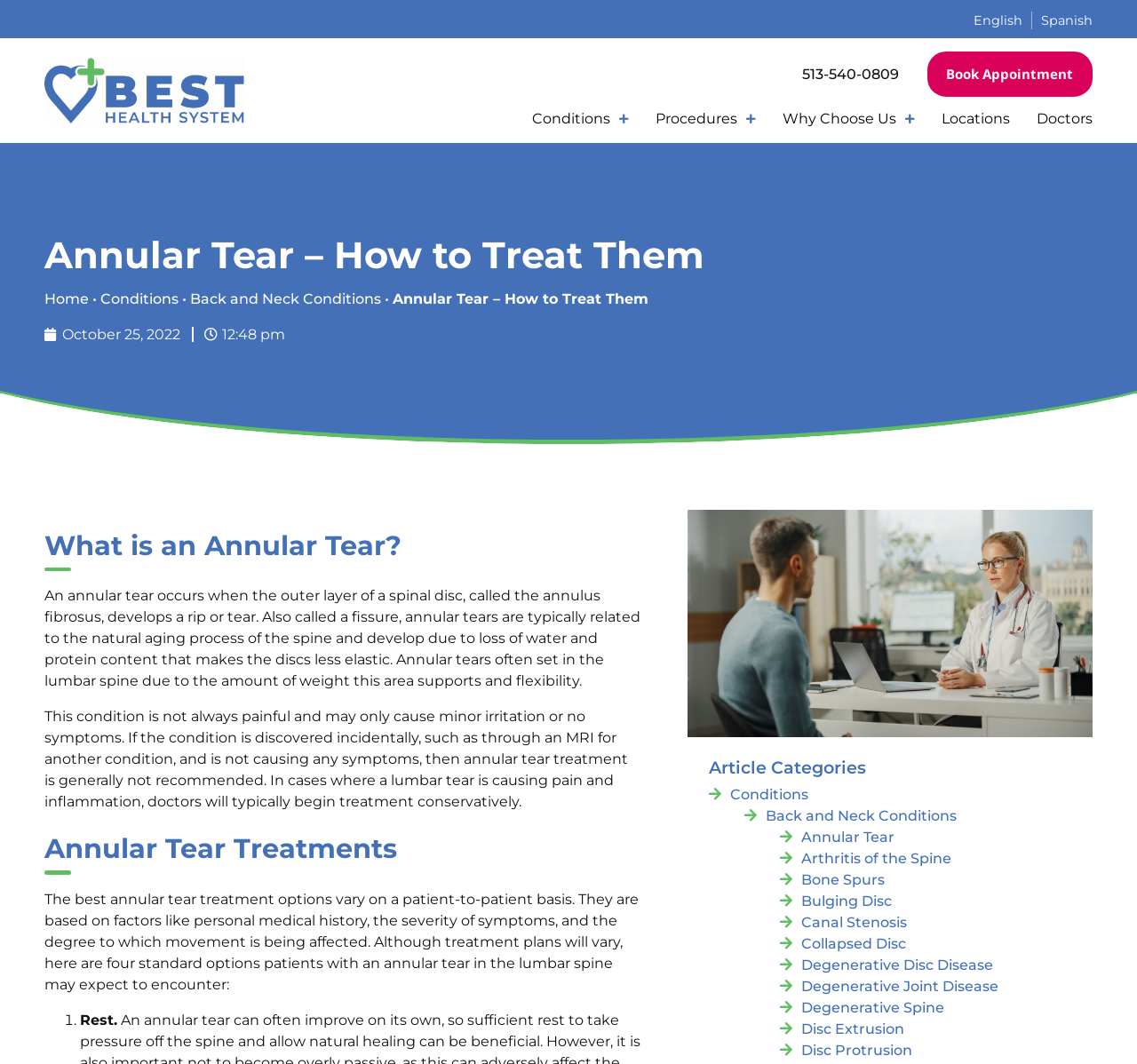Please determine the bounding box coordinates of the area that needs to be clicked to complete this task: 'Switch to Spanish language'. The coordinates must be four float numbers between 0 and 1, formatted as [left, top, right, bottom].

[0.916, 0.011, 0.961, 0.028]